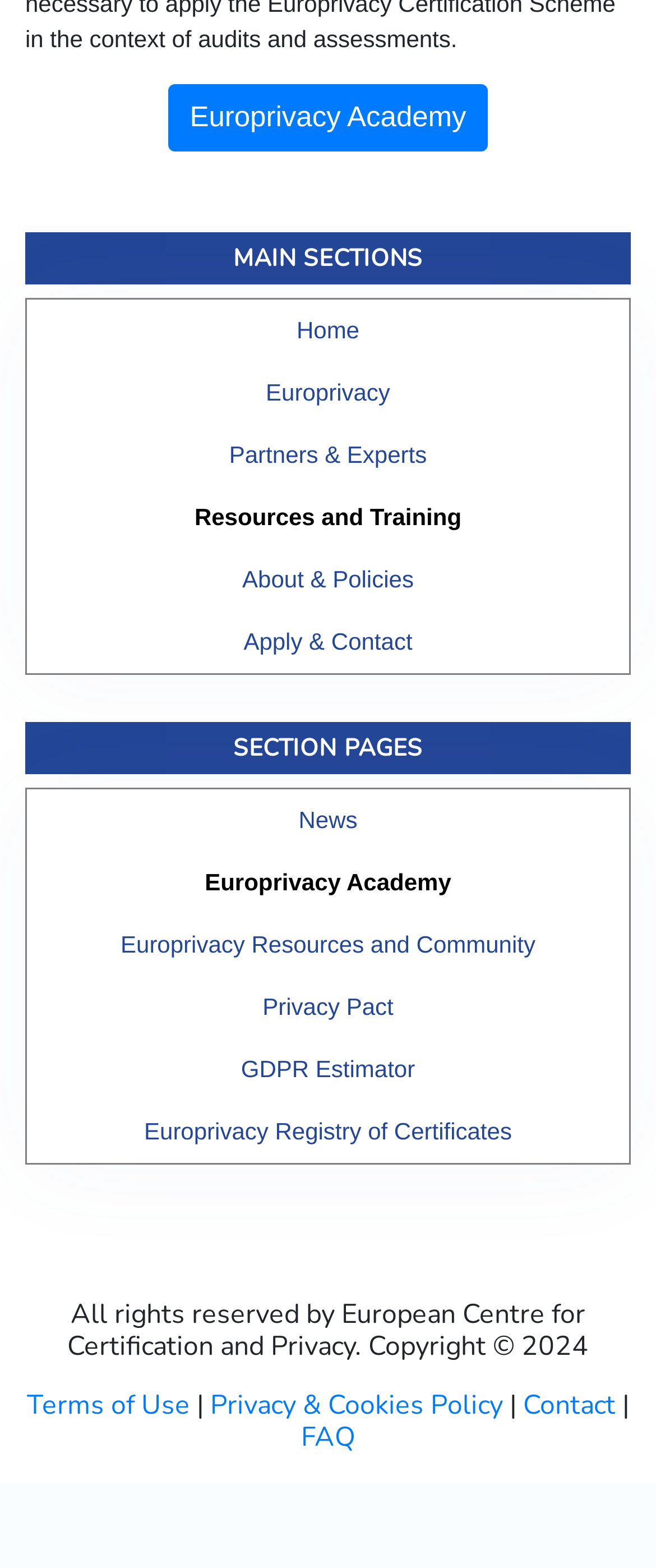What year is the copyright for?
Please give a well-detailed answer to the question.

The copyright year can be found at the bottom of the webpage, where it says 'Copyright © 2024'.